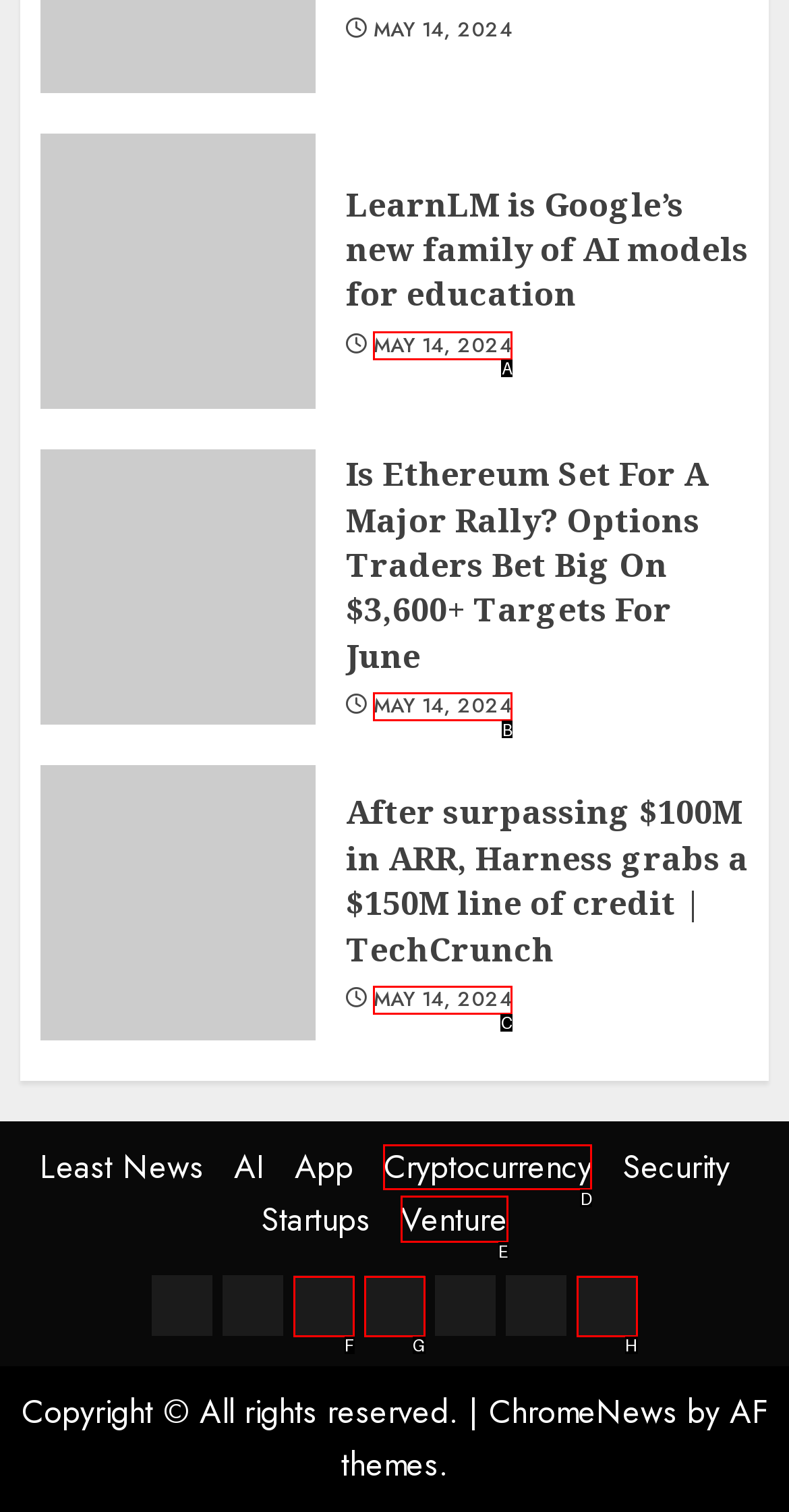Which UI element should you click on to achieve the following task: Browse the 'Cryptocurrency' category? Provide the letter of the correct option.

D